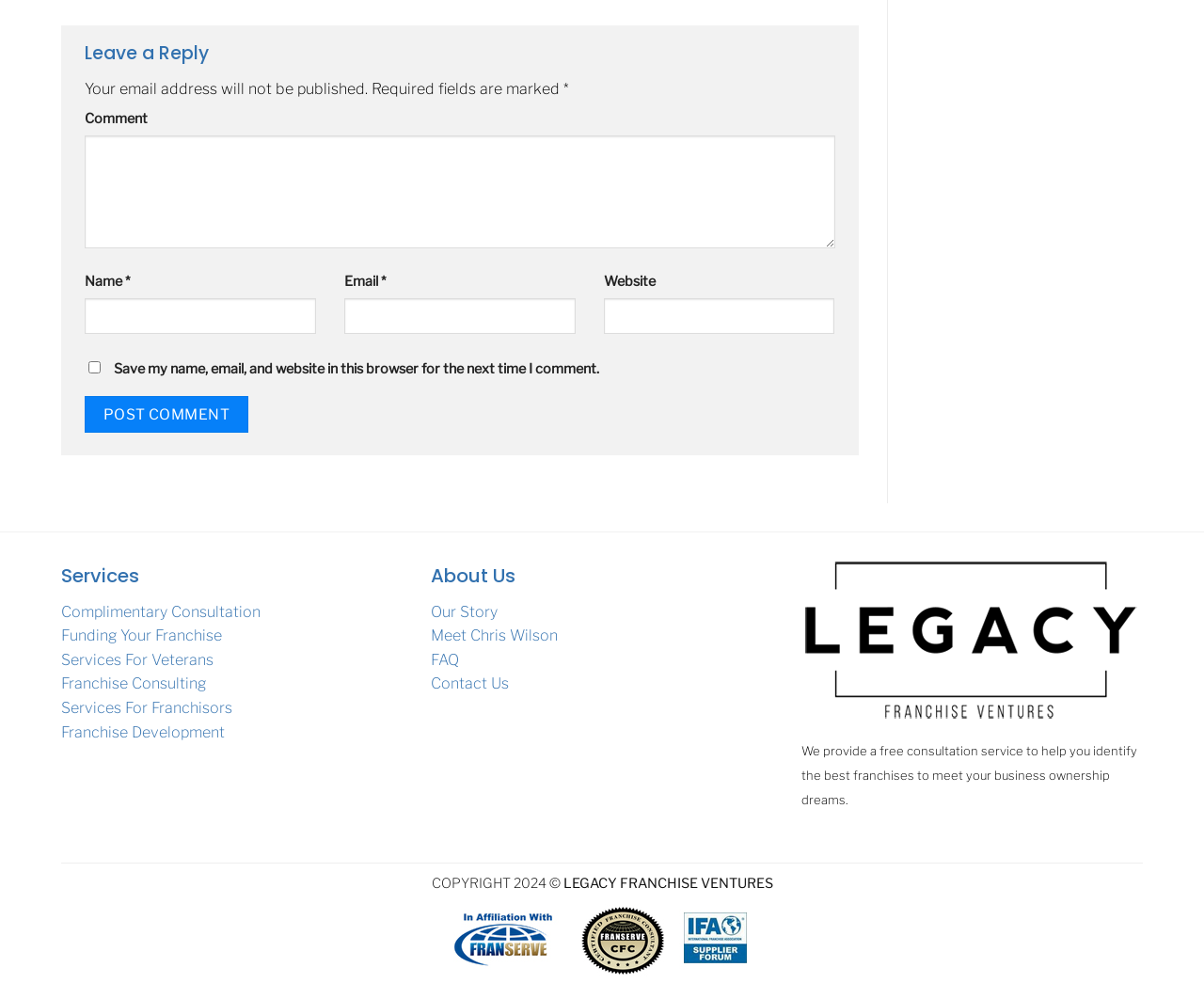Pinpoint the bounding box coordinates of the element that must be clicked to accomplish the following instruction: "Get a complimentary consultation". The coordinates should be in the format of four float numbers between 0 and 1, i.e., [left, top, right, bottom].

[0.051, 0.603, 0.216, 0.621]